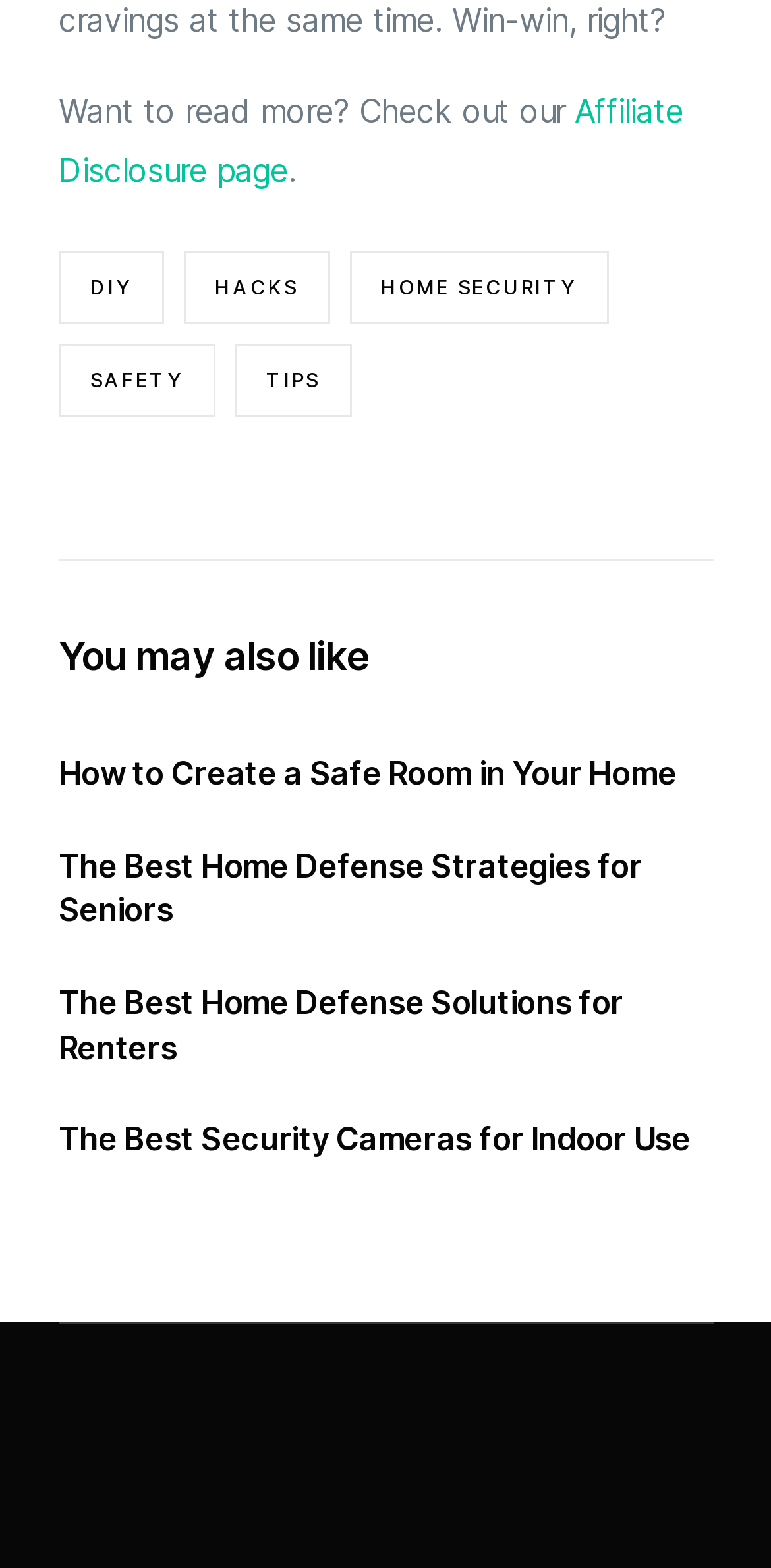Provide a one-word or short-phrase response to the question:
What is the text above the footer?

Want to read more?